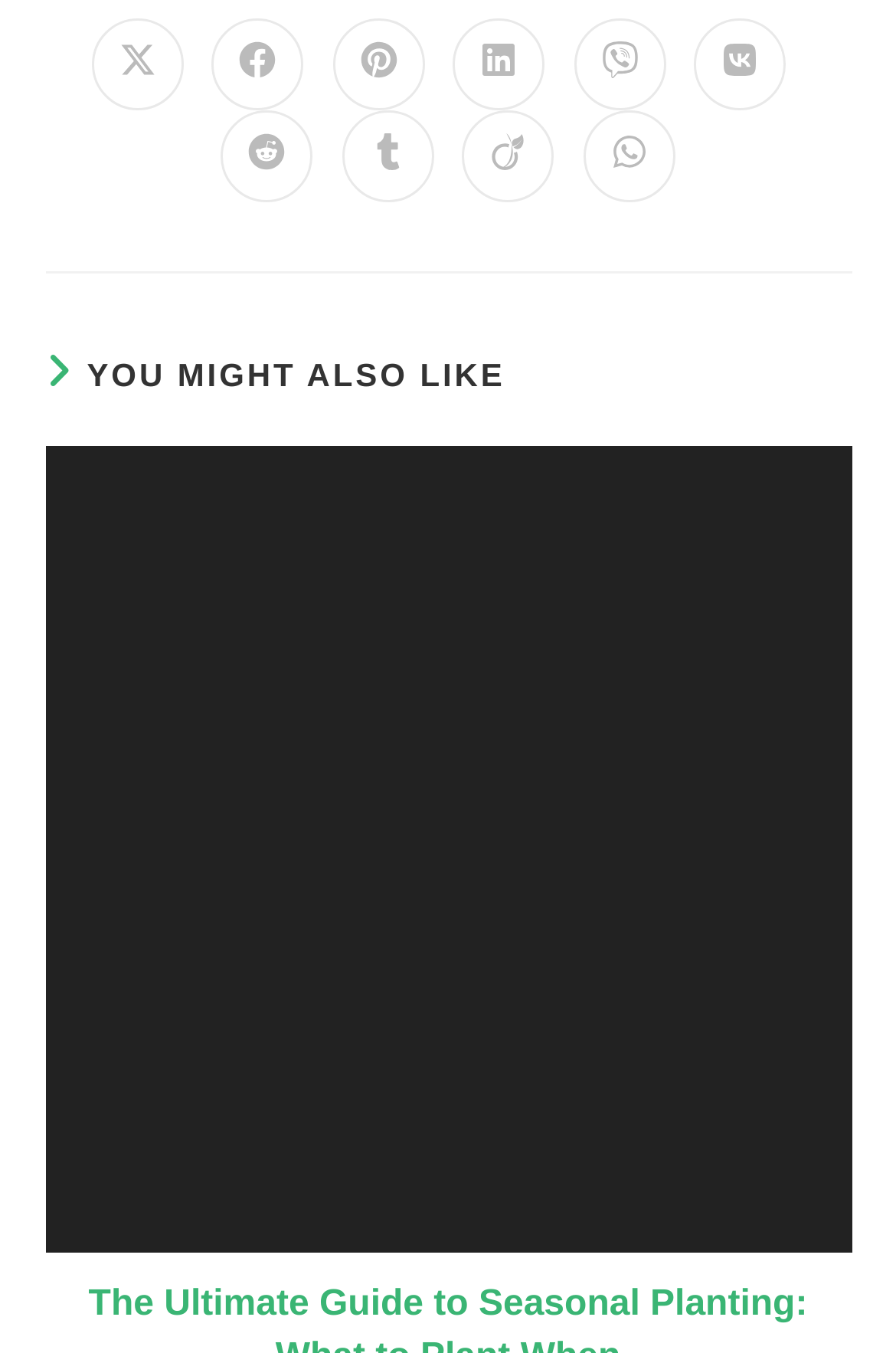Kindly provide the bounding box coordinates of the section you need to click on to fulfill the given instruction: "Share on LinkedIn".

[0.506, 0.014, 0.608, 0.082]